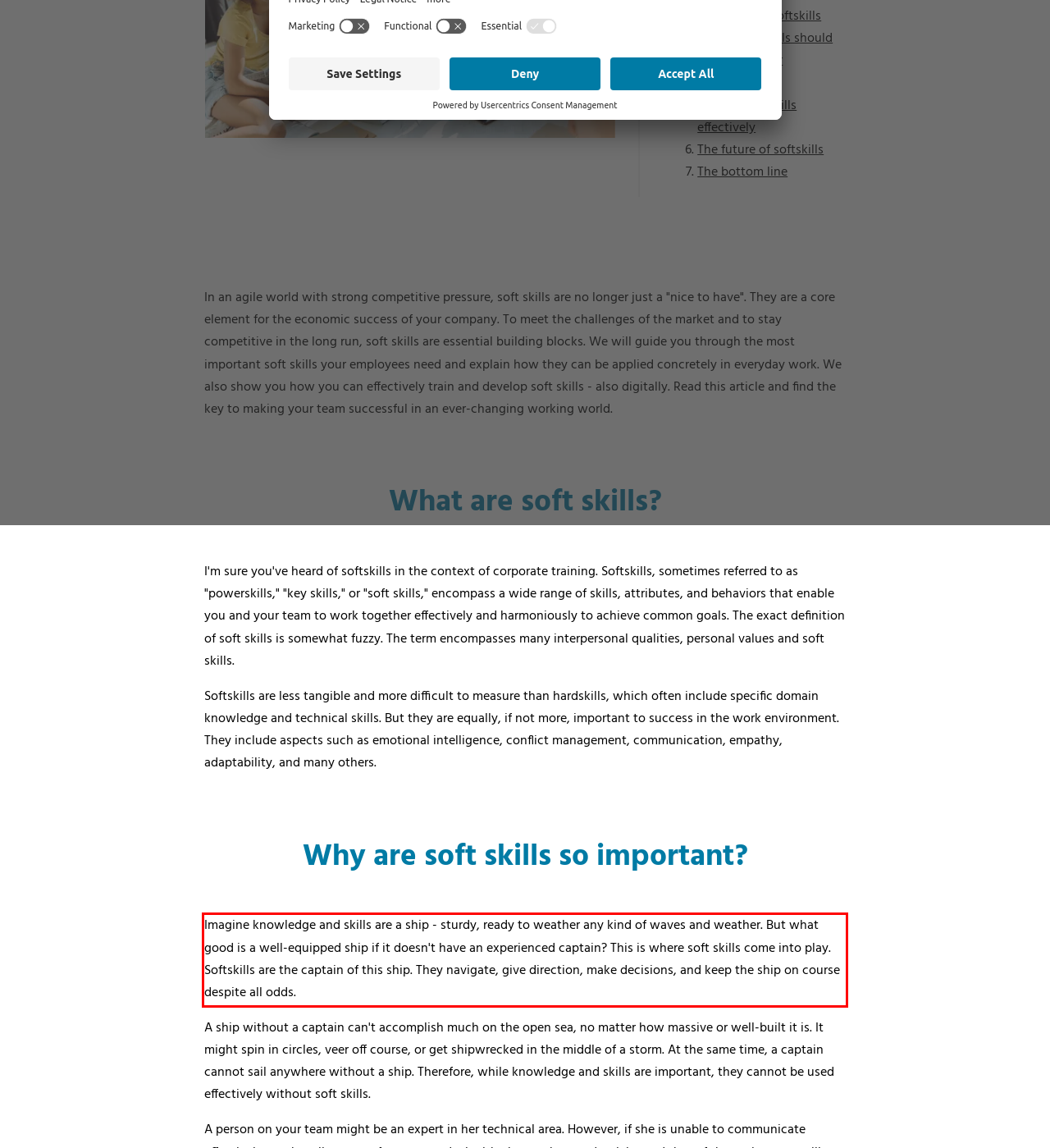Given a screenshot of a webpage, locate the red bounding box and extract the text it encloses.

Imagine knowledge and skills are a ship - sturdy, ready to weather any kind of waves and weather. But what good is a well-equipped ship if it doesn't have an experienced captain? This is where soft skills come into play. Softskills are the captain of this ship. They navigate, give direction, make decisions, and keep the ship on course despite all odds.